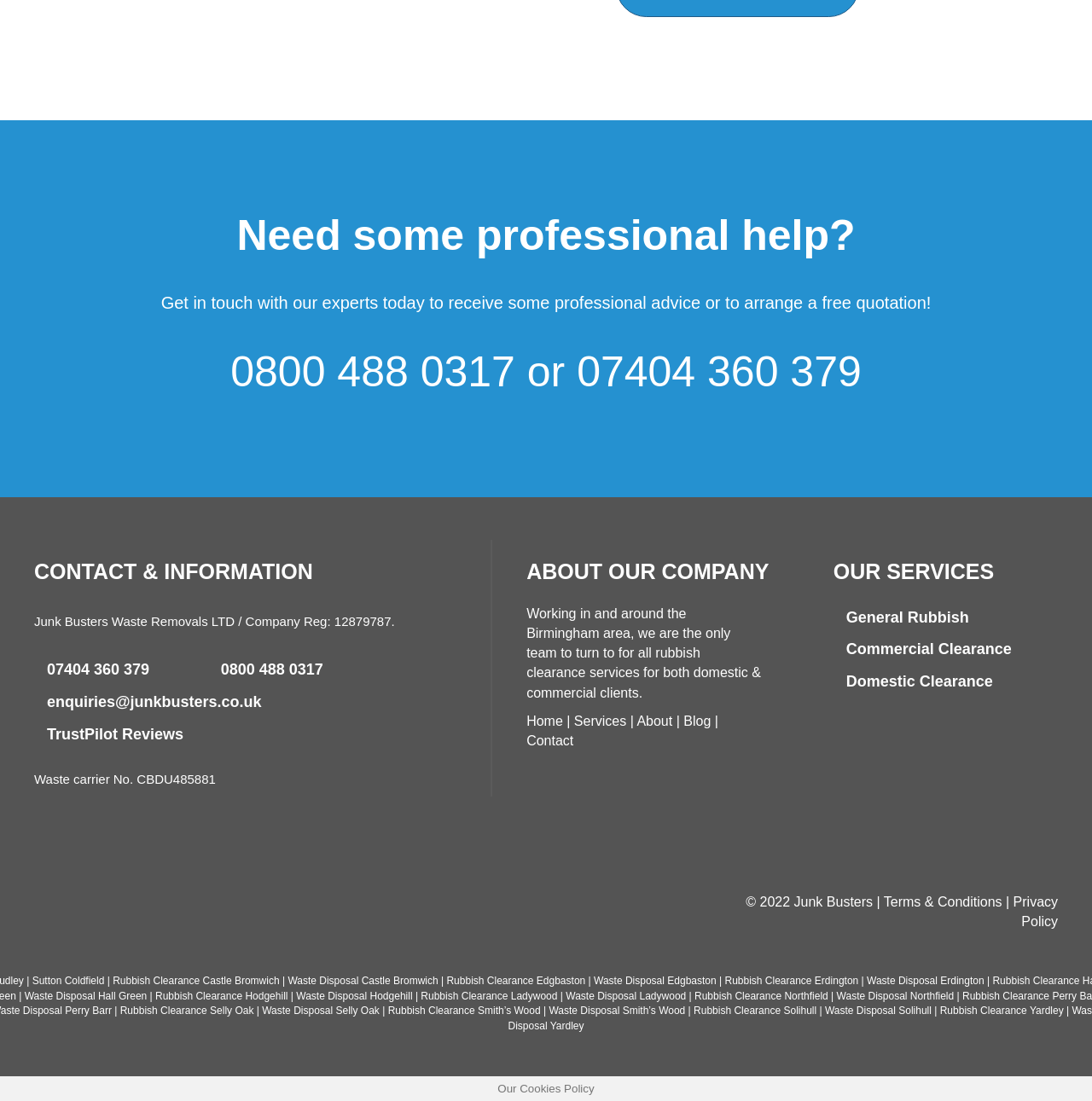Pinpoint the bounding box coordinates of the clickable element to carry out the following instruction: "Visit company website."

[0.031, 0.558, 0.361, 0.571]